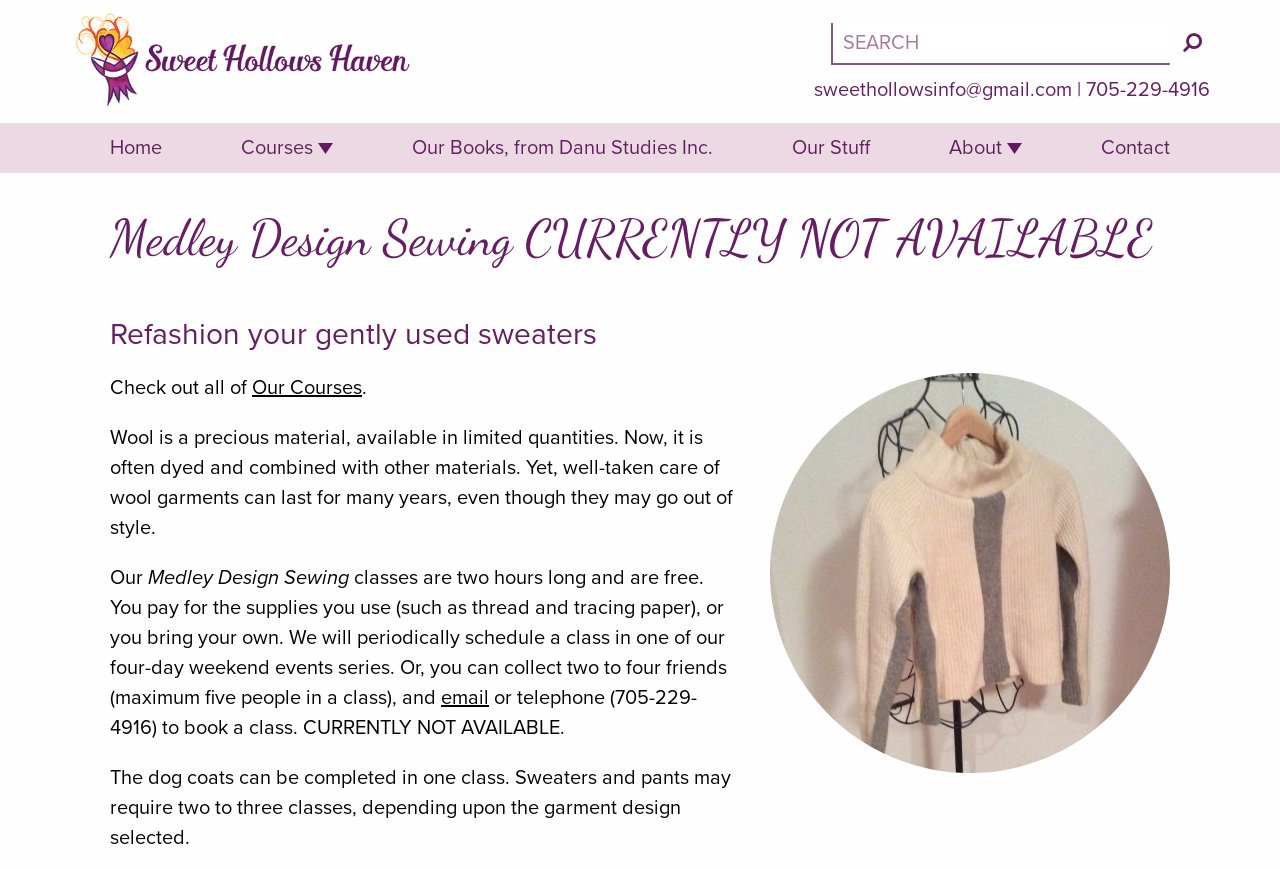Please identify the bounding box coordinates of the clickable region that I should interact with to perform the following instruction: "Search for something". The coordinates should be expressed as four float numbers between 0 and 1, i.e., [left, top, right, bottom].

[0.636, 0.009, 0.945, 0.075]